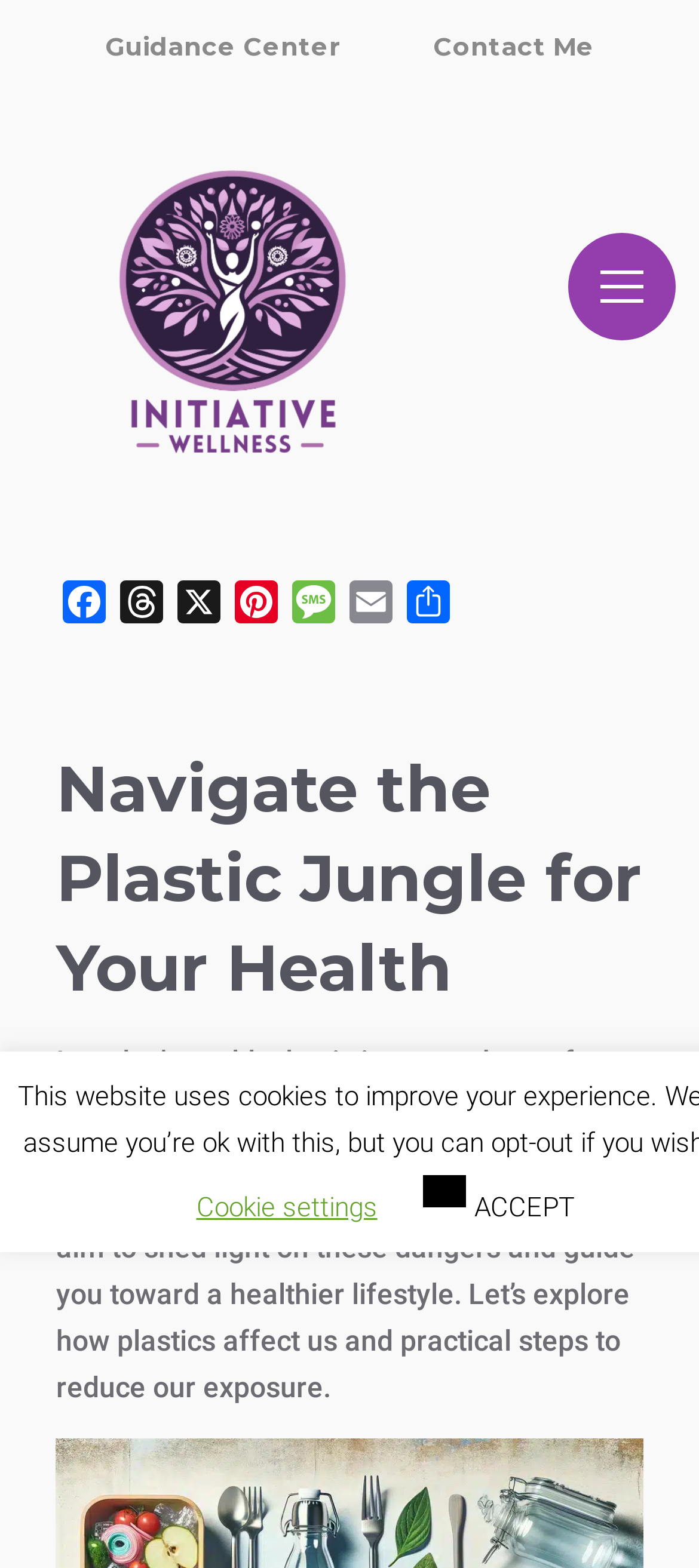Could you determine the bounding box coordinates of the clickable element to complete the instruction: "Open the menu"? Provide the coordinates as four float numbers between 0 and 1, i.e., [left, top, right, bottom].

[0.814, 0.149, 0.967, 0.217]